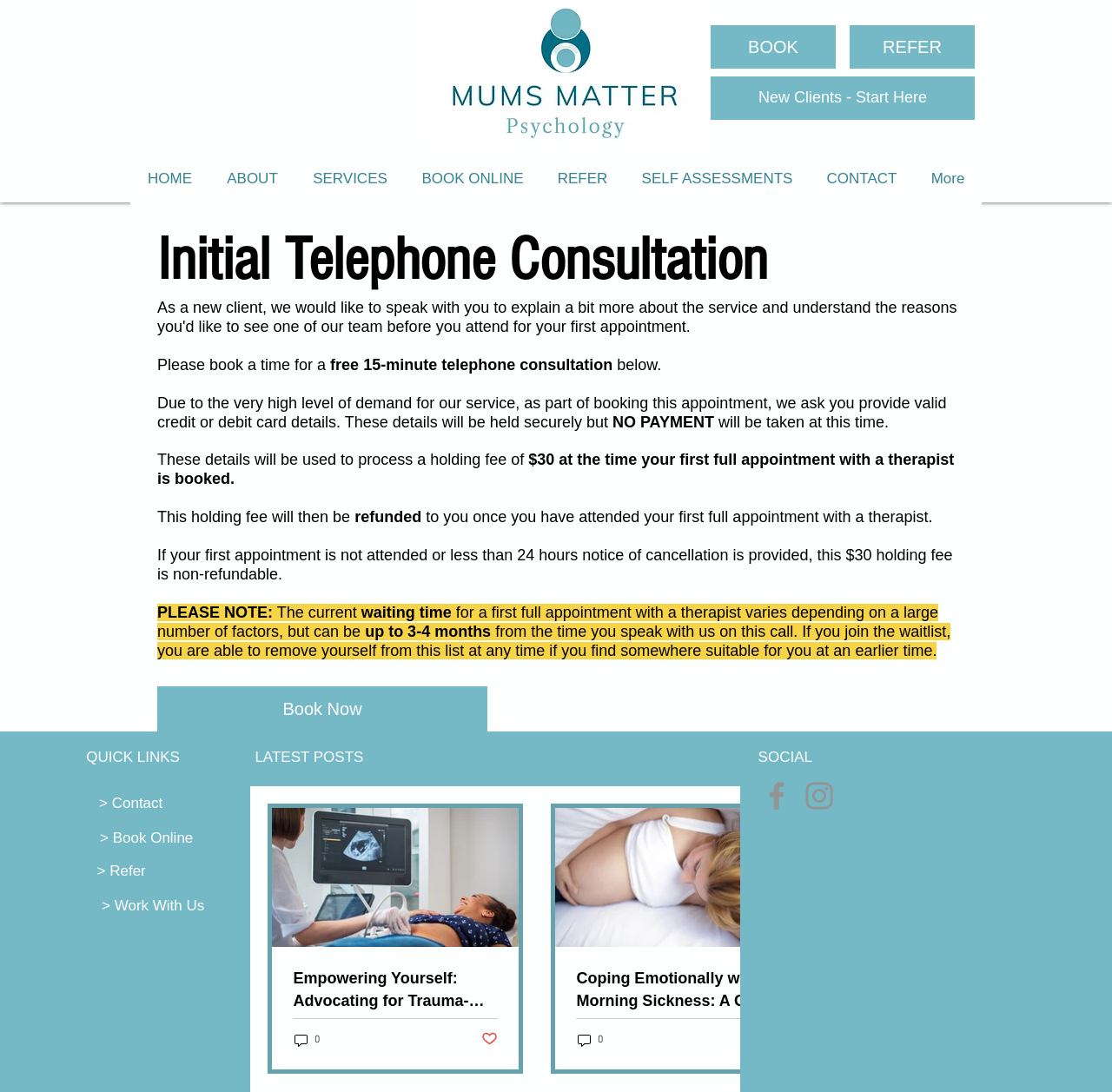Write an exhaustive caption that covers the webpage's main aspects.

The webpage is about Mums-Matter Psychology, a psychology service for mothers. At the top of the page, there is a logo image of Mums-Matter Psychology_WEB.jpg, followed by three links: "BOOK", "REFER", and "New Clients - Start Here". Below these links, there is a navigation menu with links to "HOME", "ABOUT", "SERVICES", "BOOK ONLINE", "REFER", "SELF ASSESSMENTS", and "CONTACT".

The main content of the page is divided into sections. The first section has a heading "Initial Telephone Consultation" and provides information about booking a free 15-minute telephone consultation. The text explains that due to high demand, a valid credit or debit card is required to secure the appointment, and a holding fee of $30 will be charged, which will be refunded after attending the first full appointment.

Below this section, there is a "QUICK LINKS" section with links to "Contact", "Book Online", "Refer", and "Work With Us". Next to it, there is a "LATEST POSTS" section featuring two articles: "Empowering Yourself: Advocating for Trauma-Informed Care During Pregnancy" and "Coping Emotionally with Morning Sickness: A Guide for Expectant Mothers". Each article has an image, a link to the article, and a "Post not marked as liked" button.

At the bottom of the page, there is a "SOCIAL" section with links to Mums-Matter's Facebook and Instagram pages, each with an accompanying image.